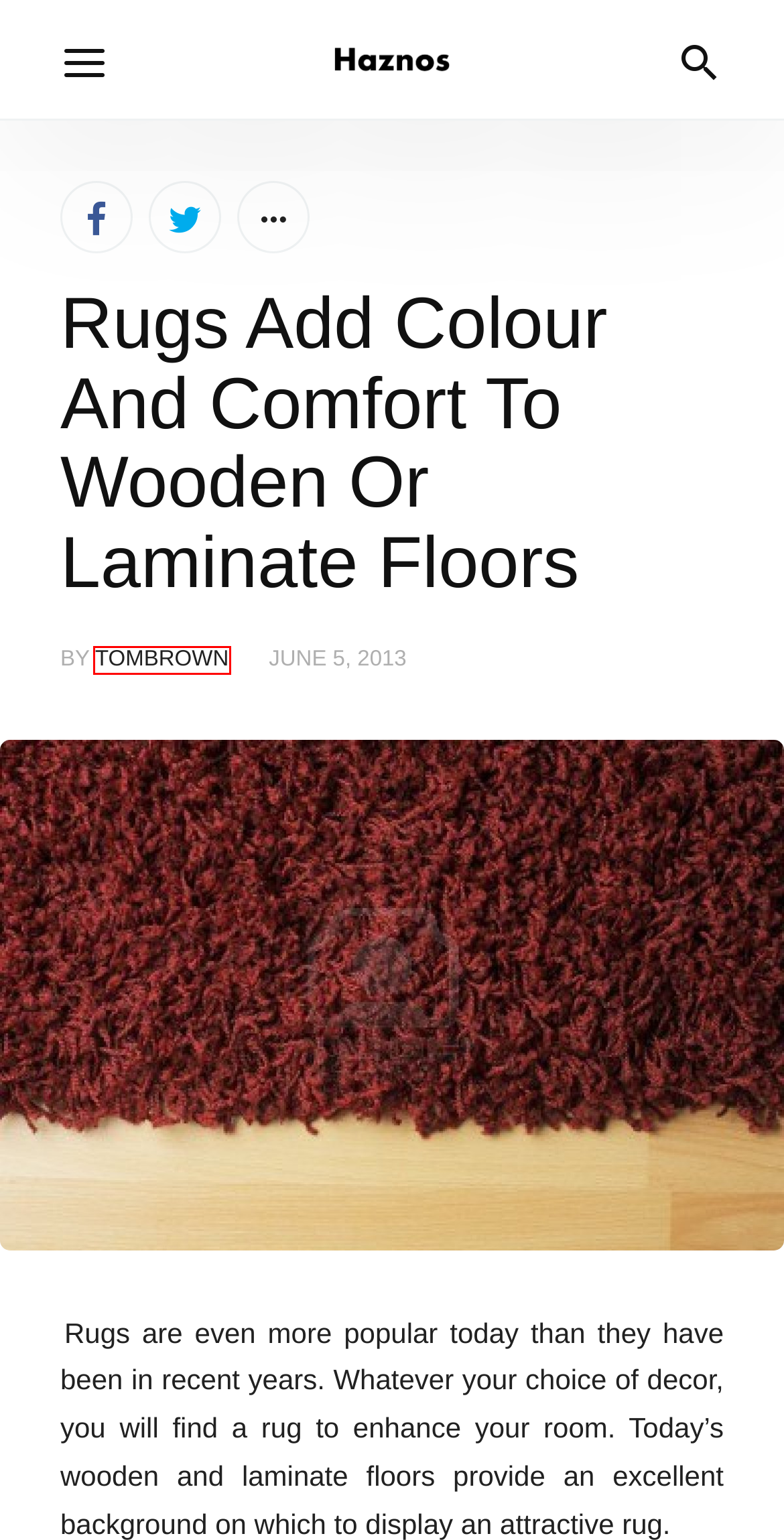Inspect the screenshot of a webpage with a red rectangle bounding box. Identify the webpage description that best corresponds to the new webpage after clicking the element inside the bounding box. Here are the candidates:
A. TomBrown, Author at Haznos
B. Home Improvement Archives - Haznos
C. Entertainment Archives - Haznos
D. Exploring the Intersection of Fast Fashion and Jewelry Trends
E. lifestyle Archives - Haznos
F. Tips Archives - Haznos
G. Green Archives - Haznos
H. Haznos

A